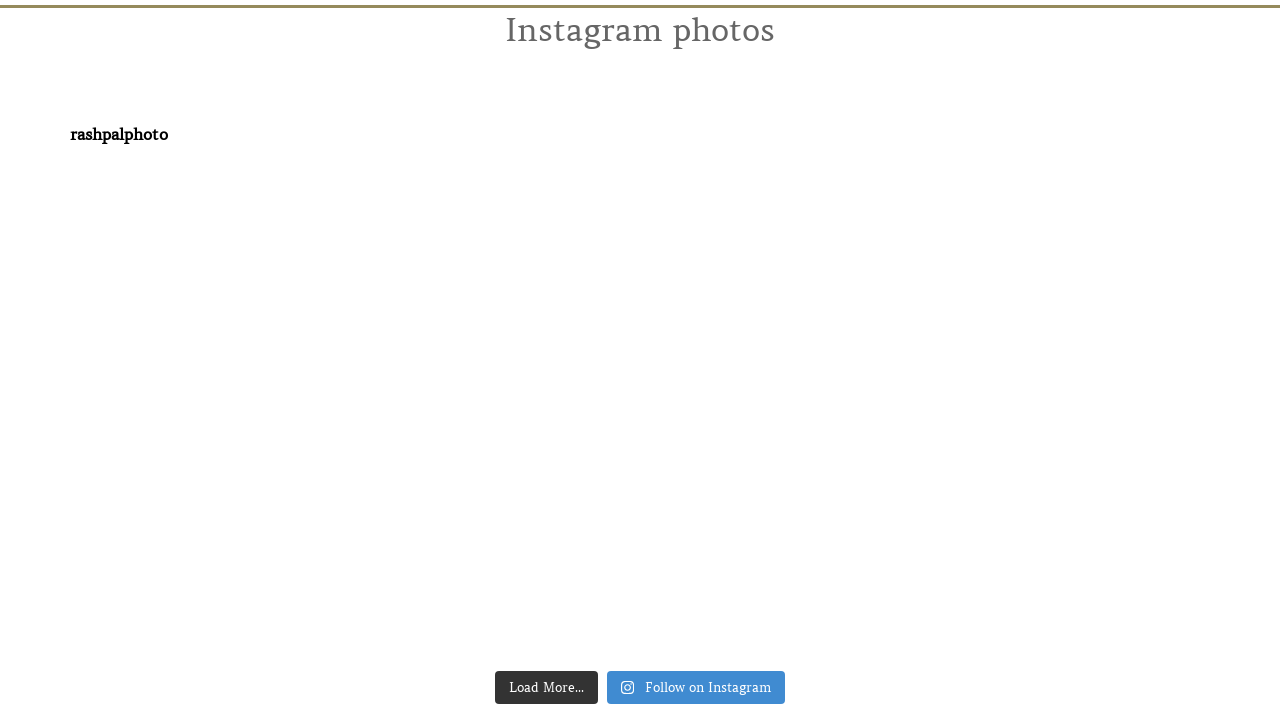Please pinpoint the bounding box coordinates for the region I should click to adhere to this instruction: "Follow Rashpal Photography on Instagram".

[0.474, 0.951, 0.613, 0.999]